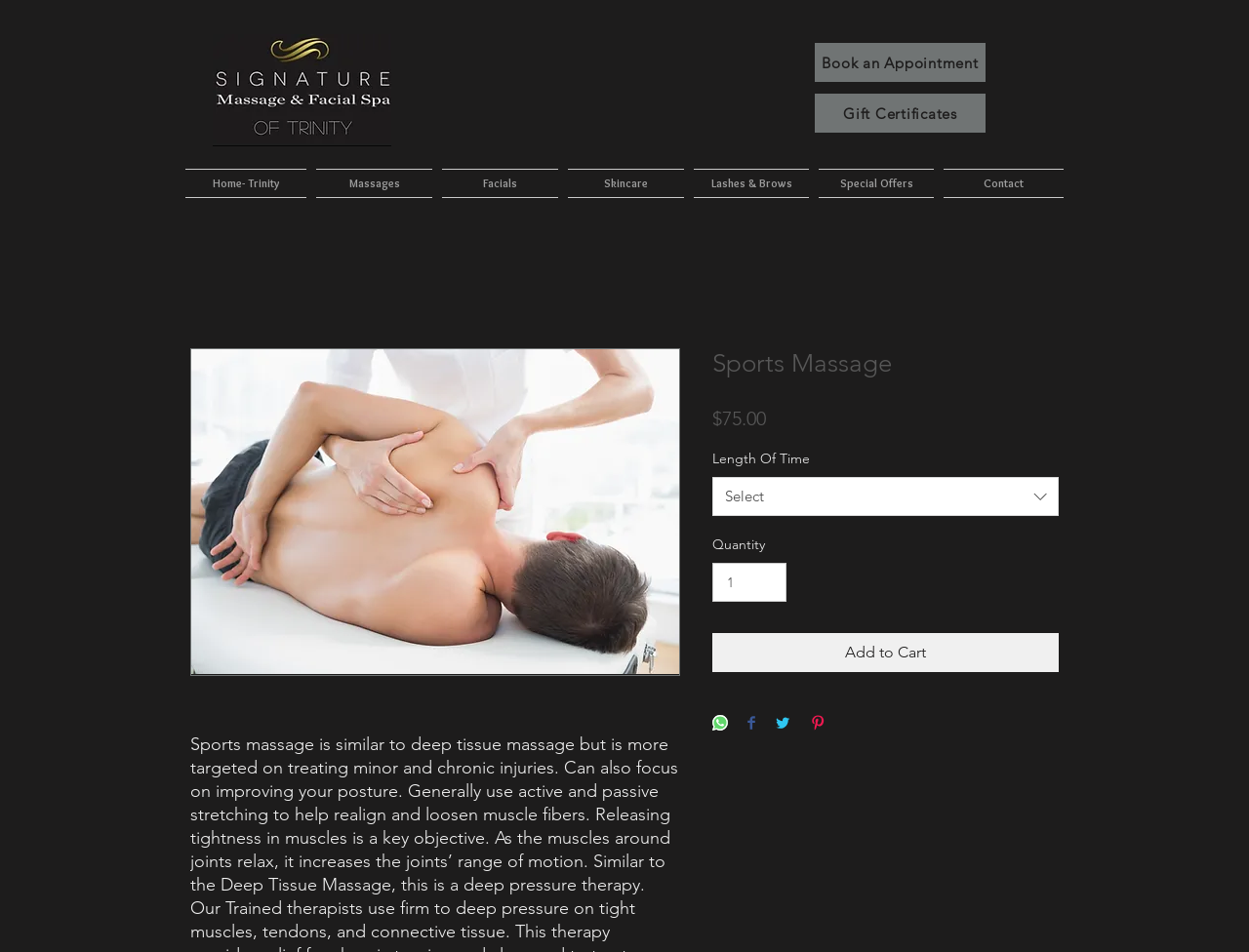How much does the Sports Massage cost?
Answer the question with a detailed and thorough explanation.

I found the answer by looking at the StaticText element with the text '$75.00' which is located below the heading 'Sports Massage' and above the 'Length Of Time' dropdown menu.